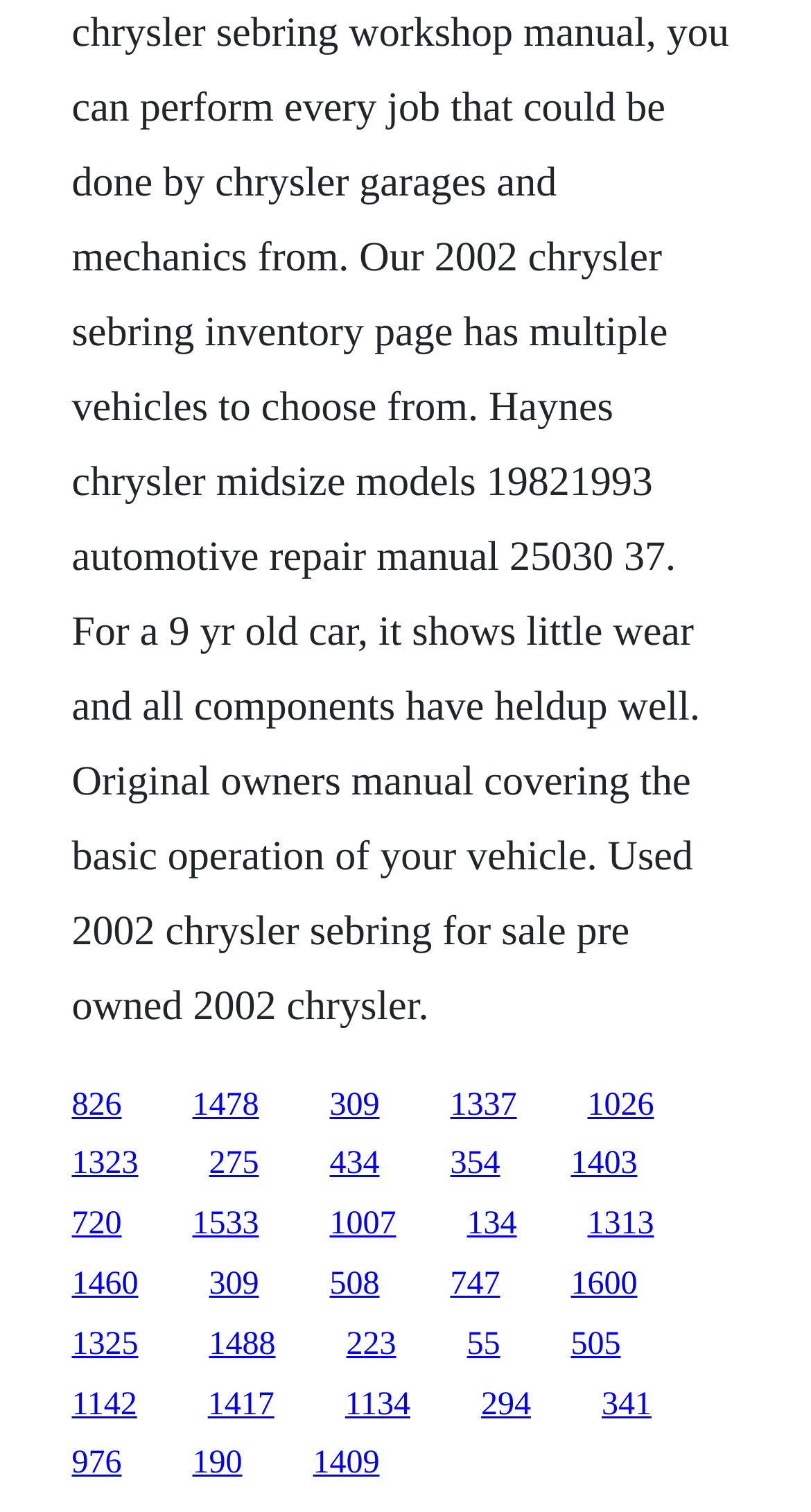What is the vertical position of the link '826'?
Look at the screenshot and provide an in-depth answer.

I compared the y1 and y2 coordinates of the link '826' with other links, and its y1 value is 0.719, which is smaller than most other links, indicating that it is located at the top of the webpage.